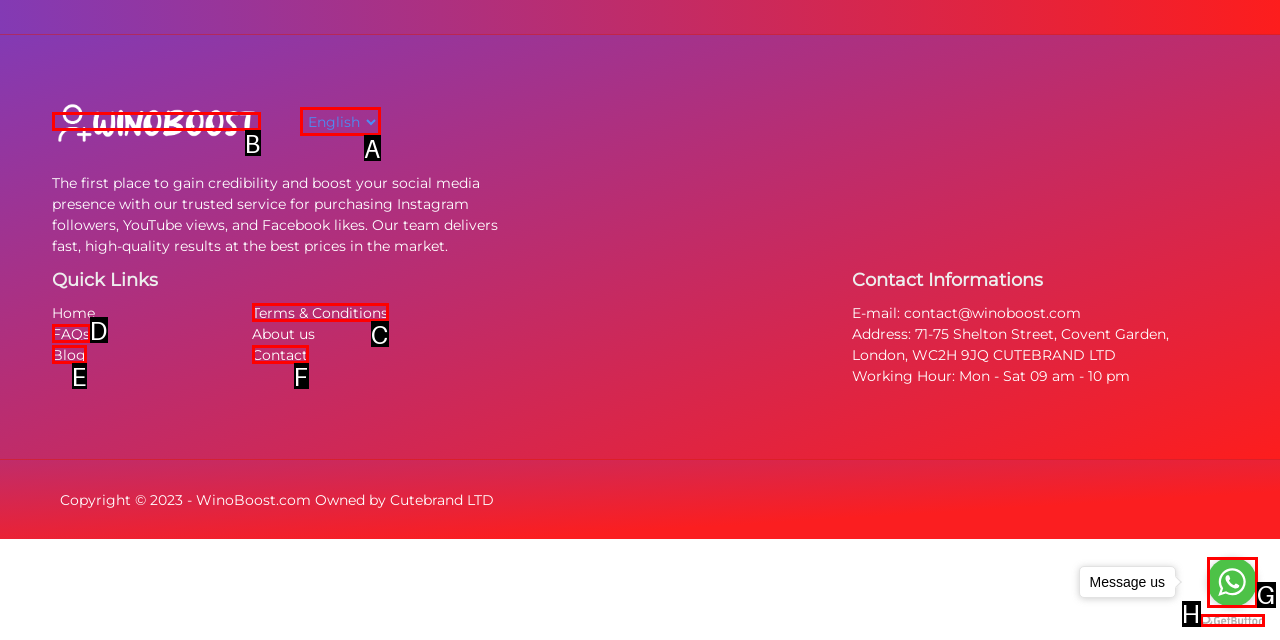Tell me which option best matches the description: aria-label="Go to whatsapp"
Answer with the option's letter from the given choices directly.

G